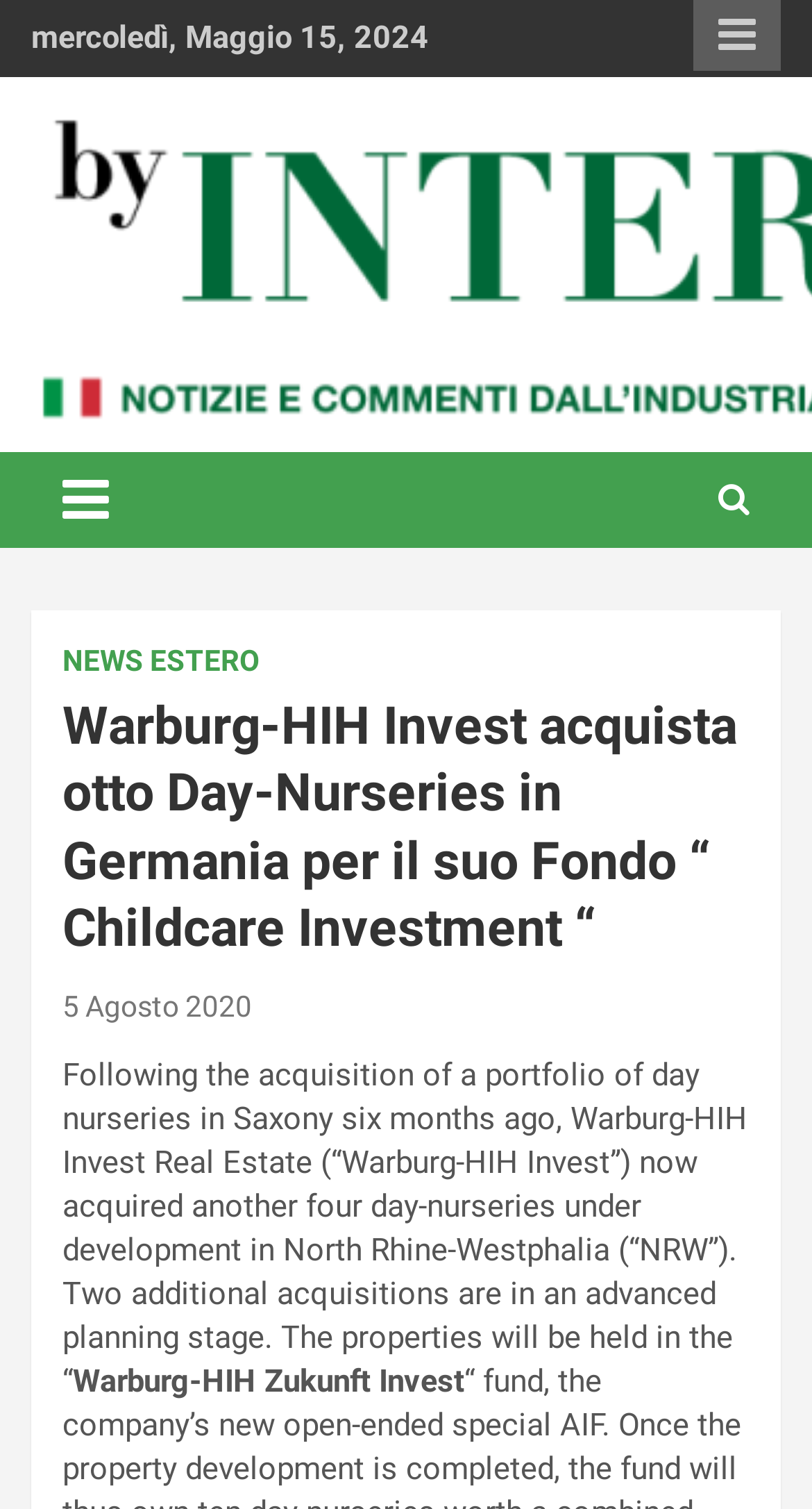Extract the main heading from the webpage content.

Warburg-HIH Invest acquista otto Day-Nurseries in Germania per il suo Fondo “ Childcare Investment “